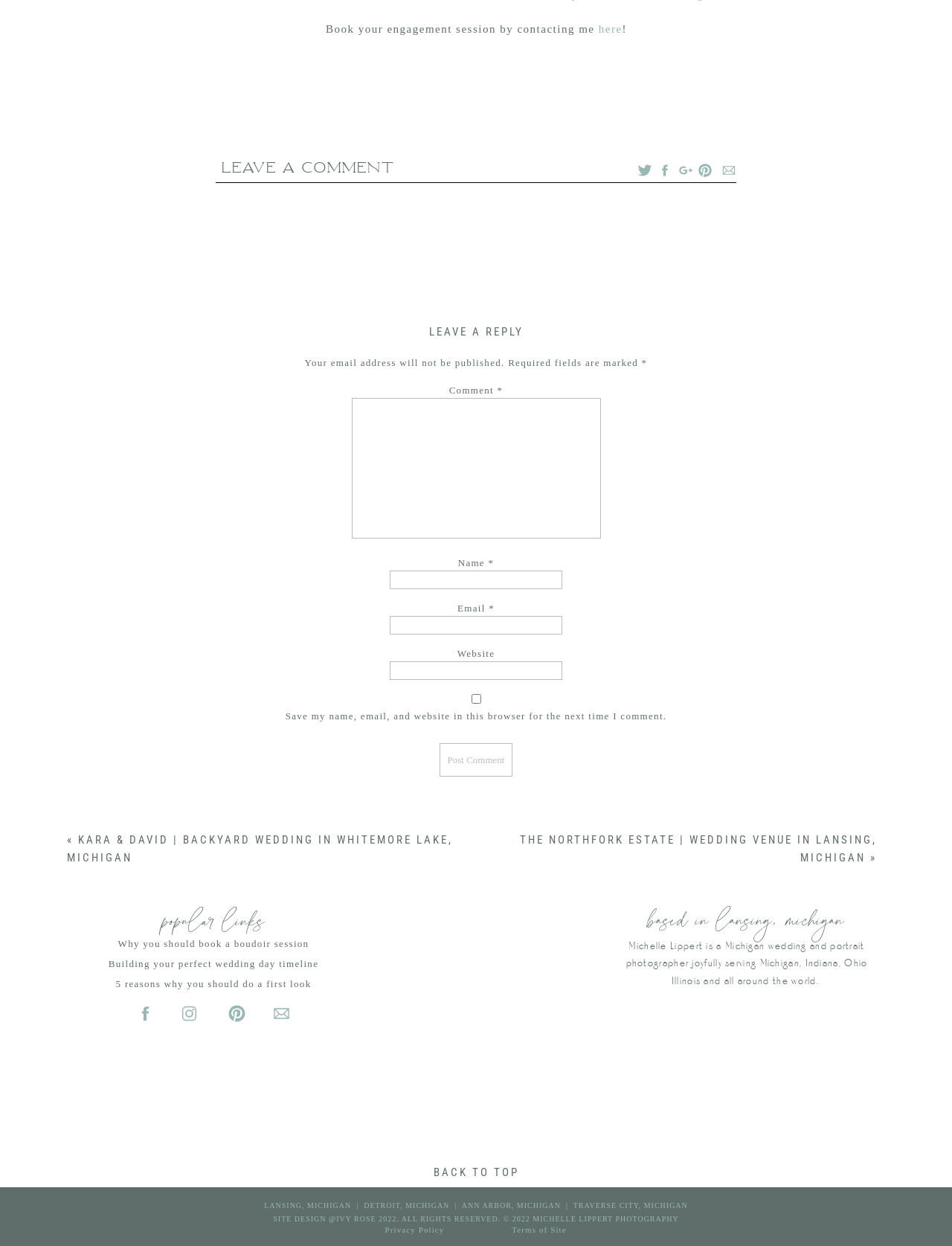Specify the bounding box coordinates of the area that needs to be clicked to achieve the following instruction: "Leave a comment".

[0.232, 0.127, 0.414, 0.141]